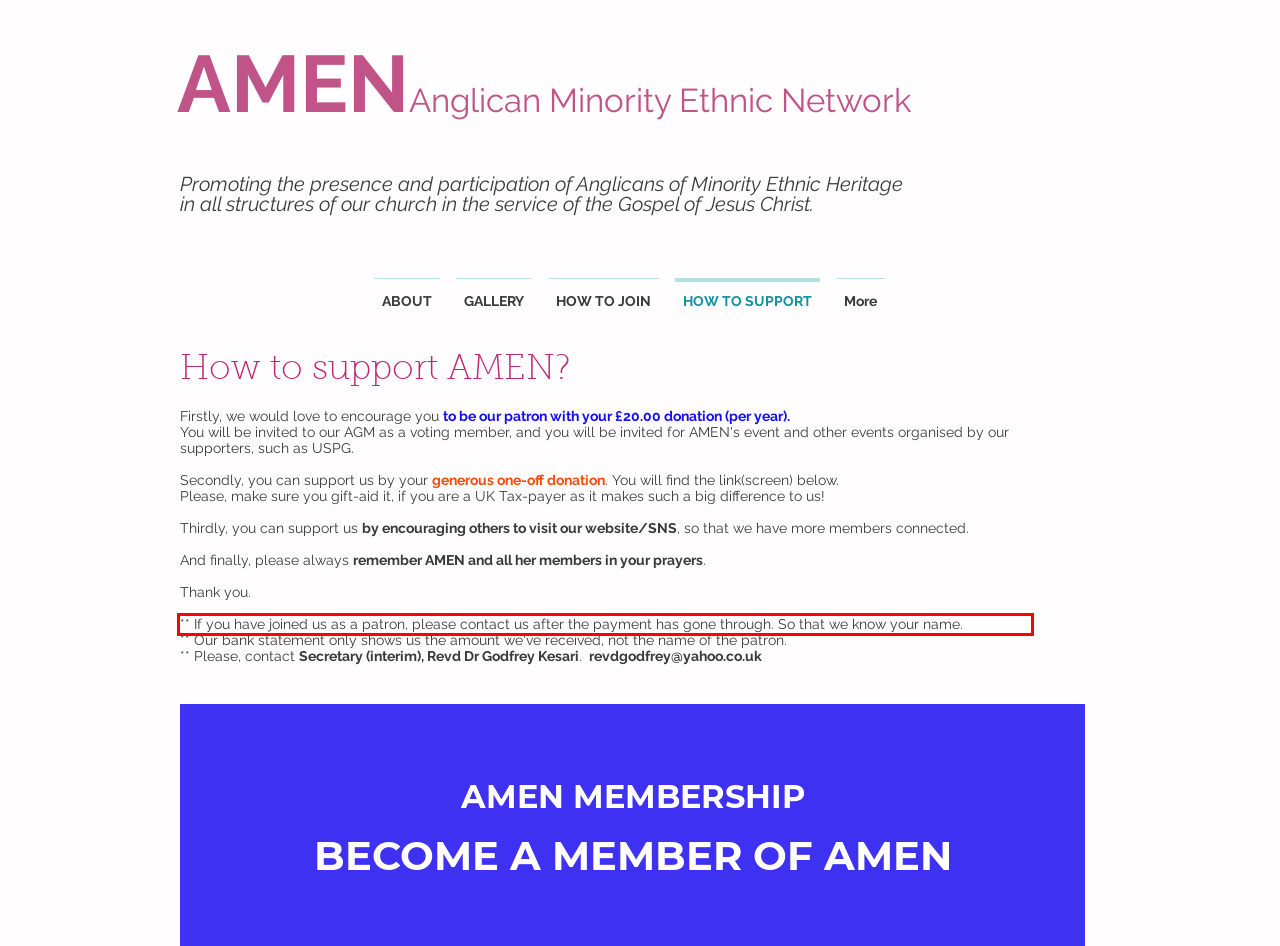You are provided with a webpage screenshot that includes a red rectangle bounding box. Extract the text content from within the bounding box using OCR.

** If you have joined us as a patron, please contact us after the payment has gone through. So that we know your name.